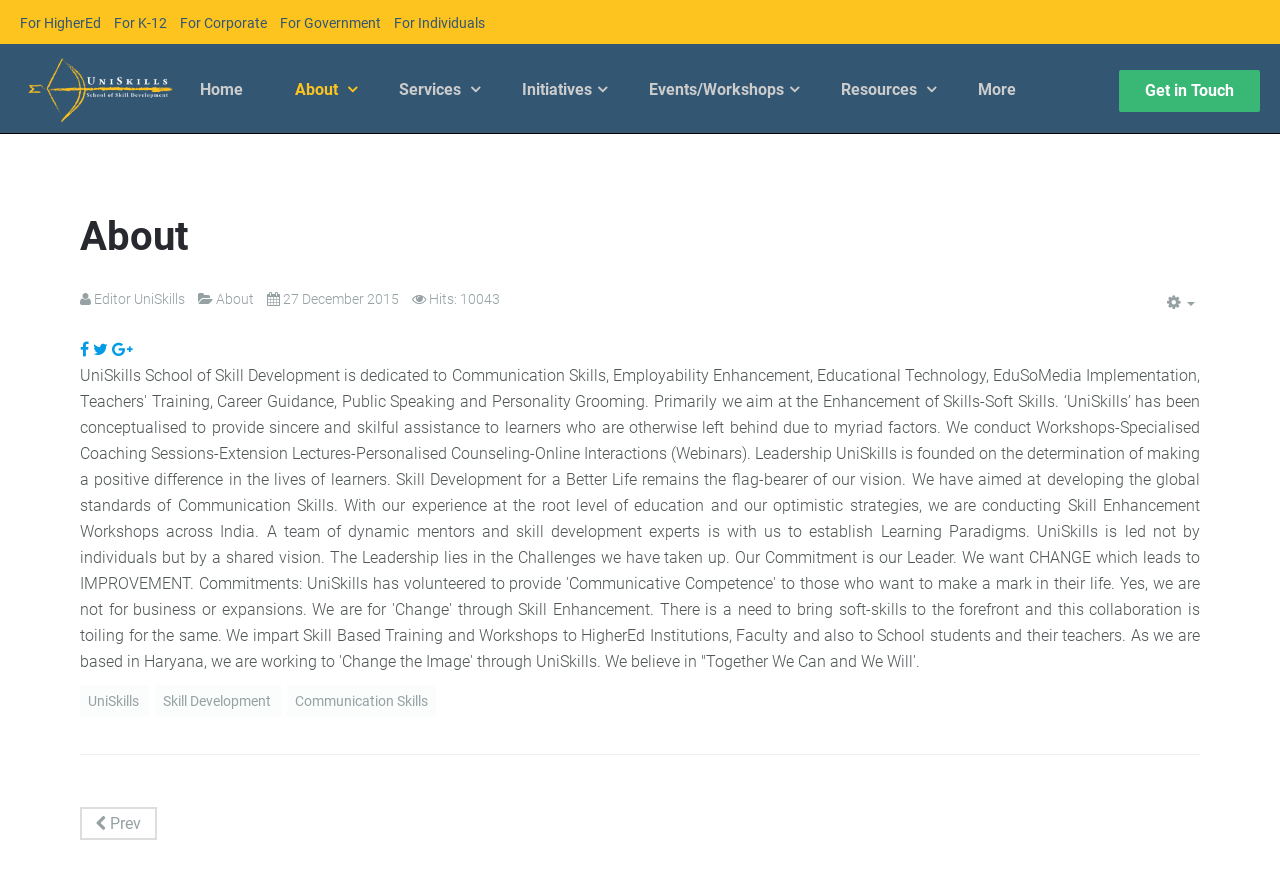Can you provide the bounding box coordinates for the element that should be clicked to implement the instruction: "Go to About page"?

[0.062, 0.238, 0.148, 0.29]